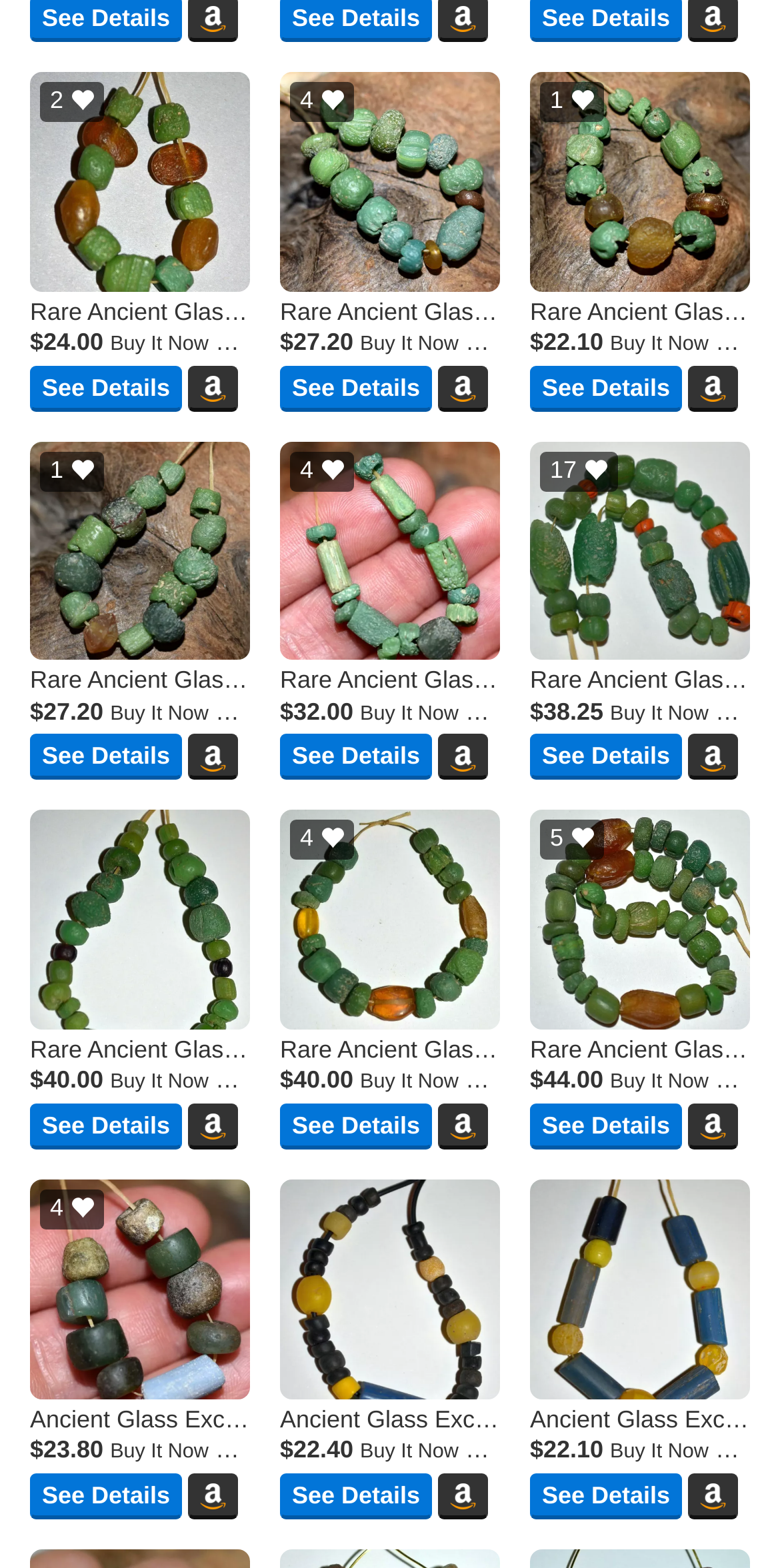Please find the bounding box coordinates of the section that needs to be clicked to achieve this instruction: "Click the 'Amazon' button".

[0.242, 0.233, 0.306, 0.262]